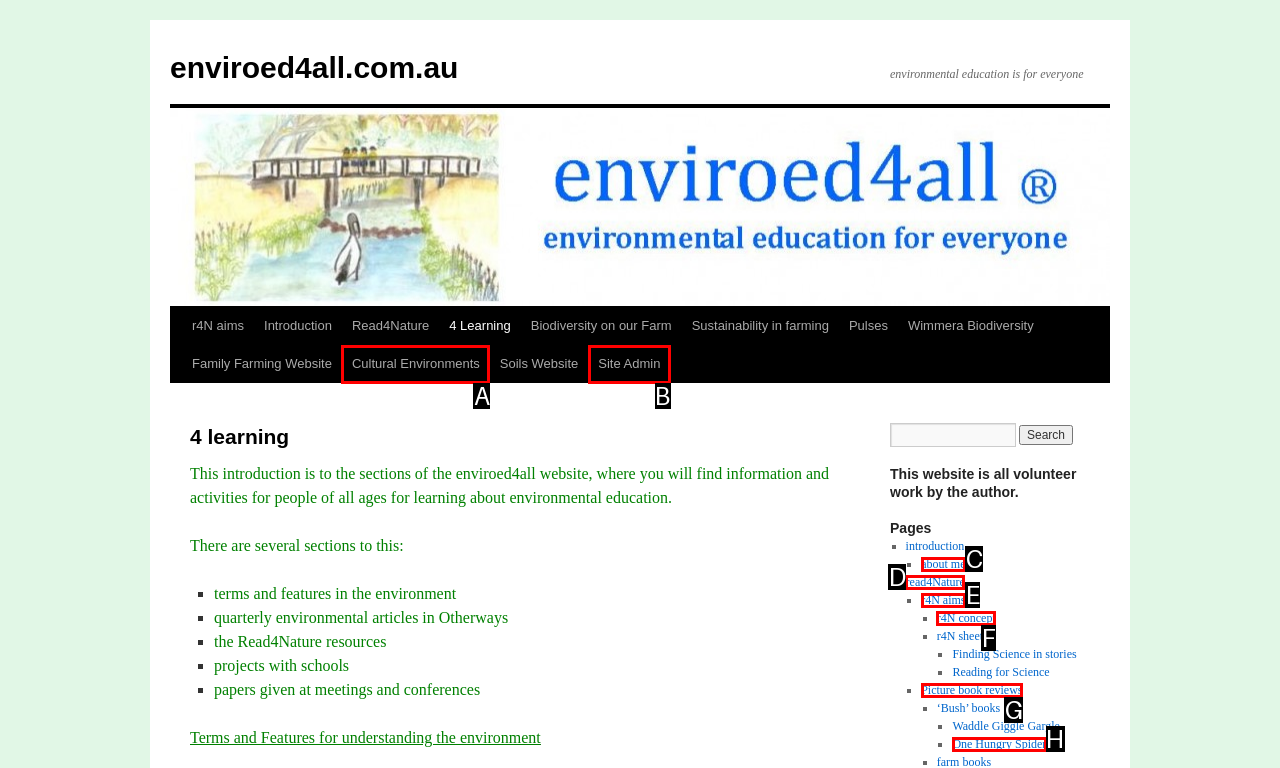Identify the bounding box that corresponds to: Picture book reviews
Respond with the letter of the correct option from the provided choices.

G